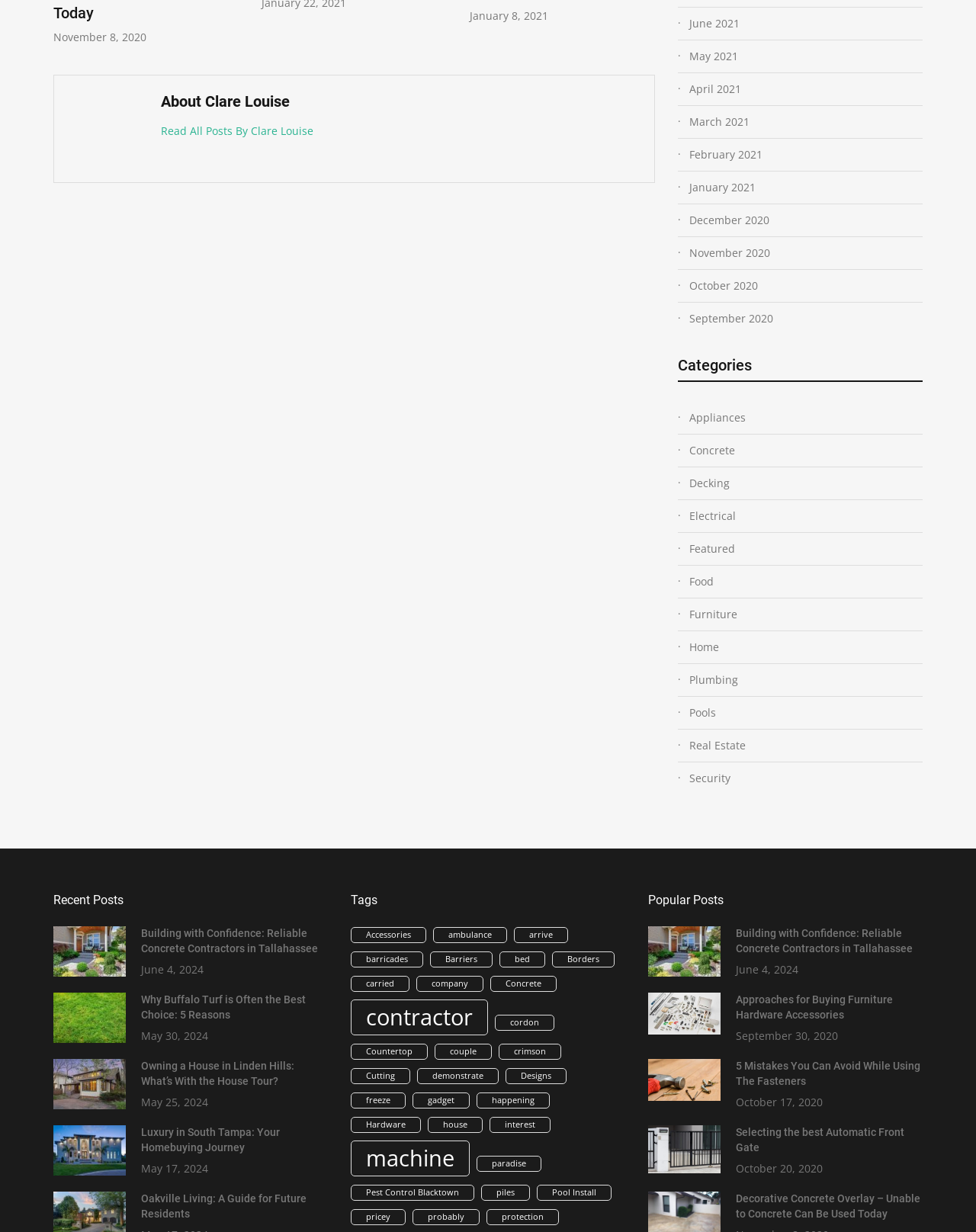Specify the bounding box coordinates of the area to click in order to execute this command: 'Read posts by Clare Louise'. The coordinates should consist of four float numbers ranging from 0 to 1, and should be formatted as [left, top, right, bottom].

[0.165, 0.1, 0.321, 0.112]